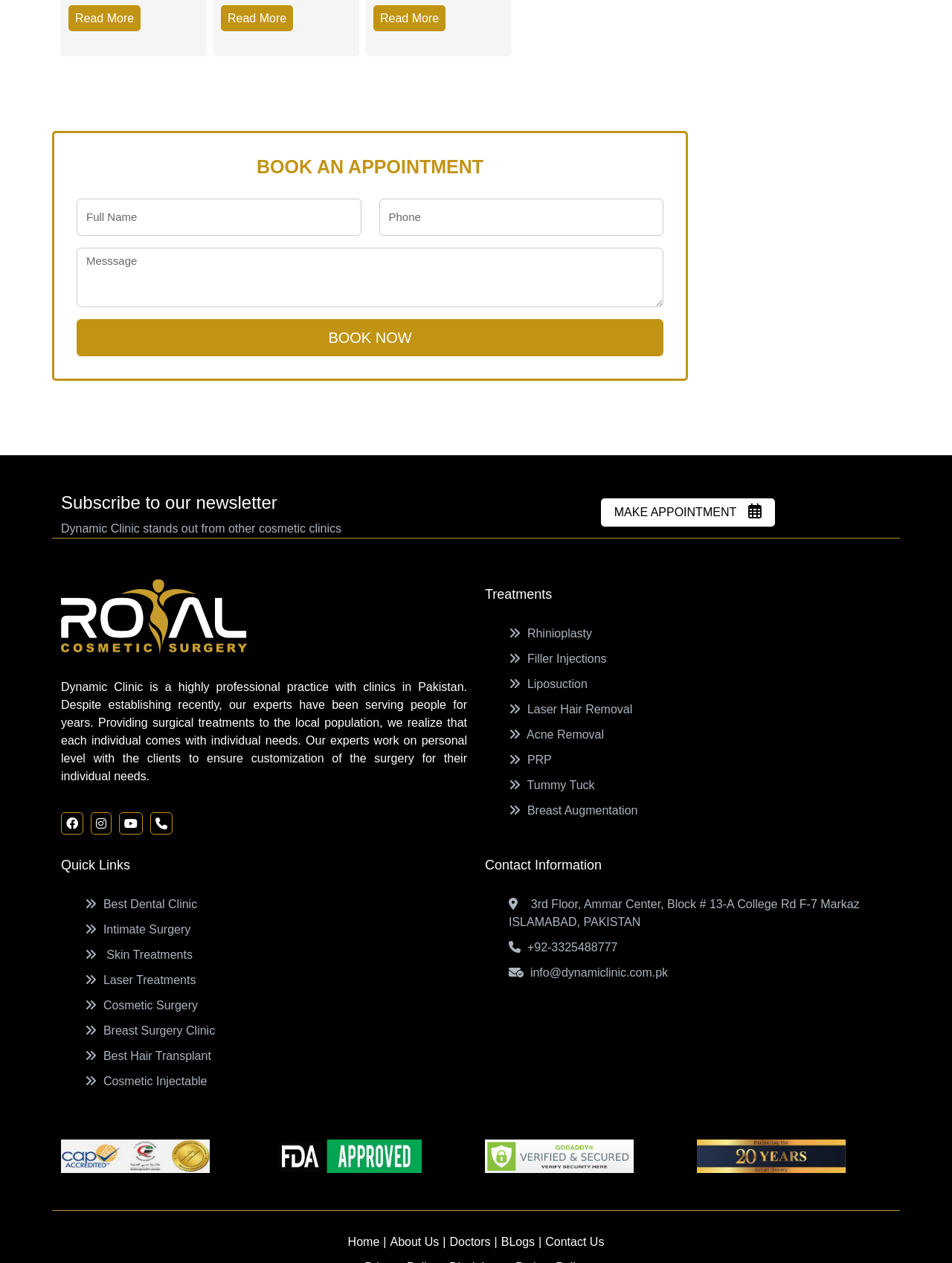Carefully examine the image and provide an in-depth answer to the question: What services does the clinic offer?

The webpage lists various treatments and surgeries offered by the clinic, including Rhinoplasty, Filler Injections, Liposuction, Breast Augmentation, and more. This suggests that the clinic offers a range of cosmetic treatments and surgeries.